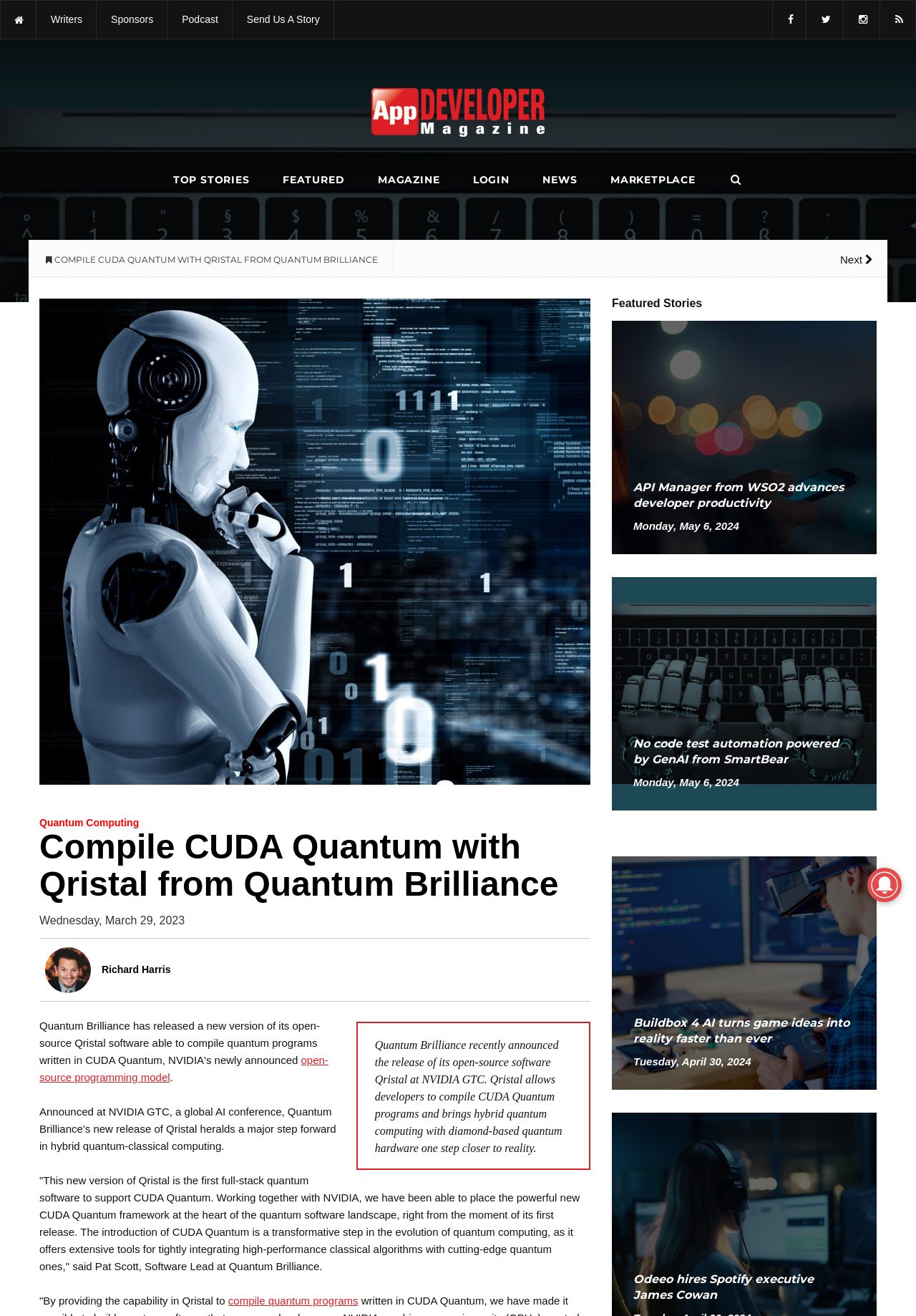Identify the bounding box coordinates of the region that needs to be clicked to carry out this instruction: "Check the featured story about API Manager from WSO2". Provide these coordinates as four float numbers ranging from 0 to 1, i.e., [left, top, right, bottom].

[0.668, 0.327, 0.957, 0.336]